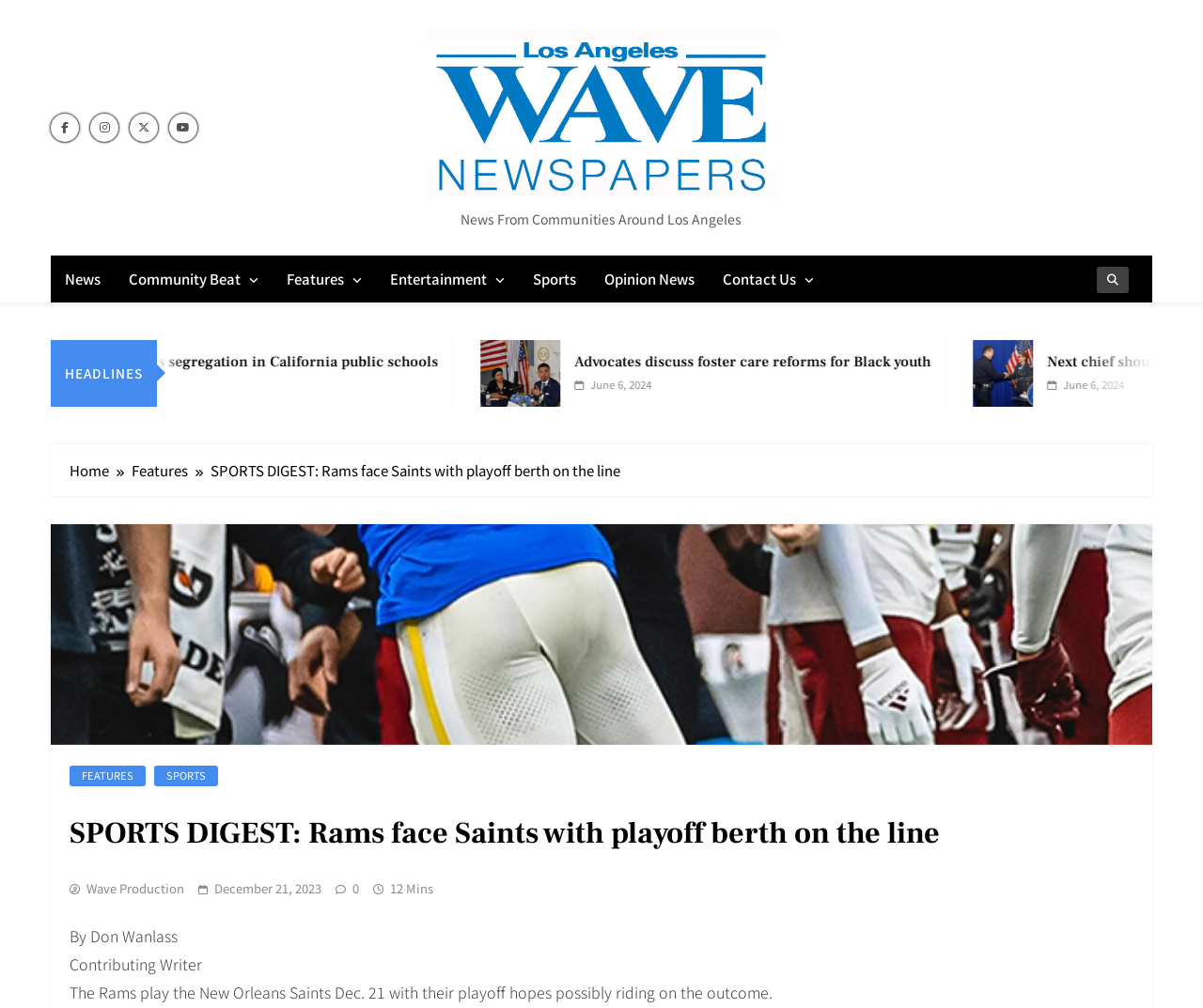Show the bounding box coordinates of the region that should be clicked to follow the instruction: "Check the Sports section."

[0.431, 0.254, 0.491, 0.301]